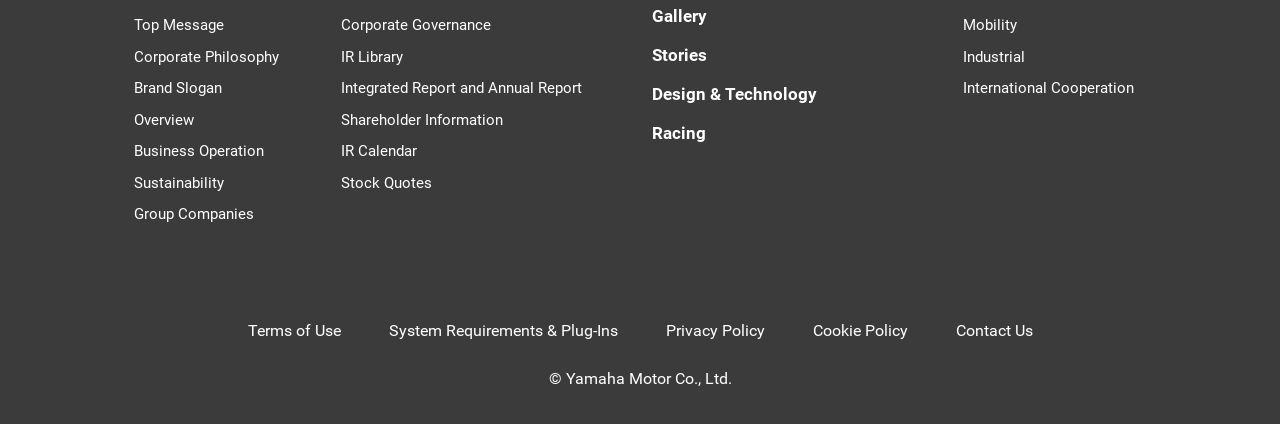Please find the bounding box coordinates in the format (top-left x, top-left y, bottom-right x, bottom-right y) for the given element description. Ensure the coordinates are floating point numbers between 0 and 1. Description: Integrated Report and Annual Report

[0.266, 0.186, 0.455, 0.232]